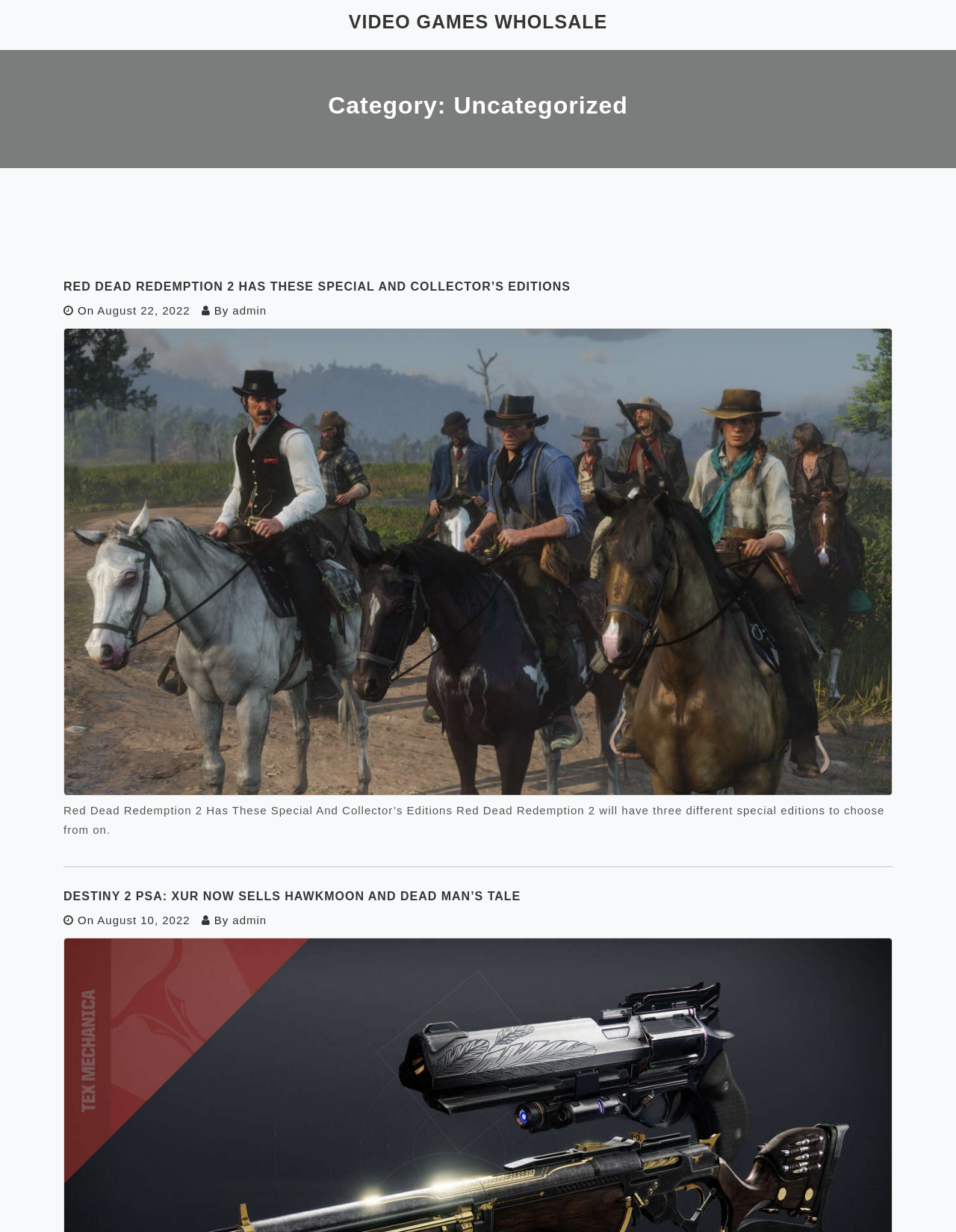How many special editions of Red Dead Redemption 2 are mentioned? From the image, respond with a single word or brief phrase.

three